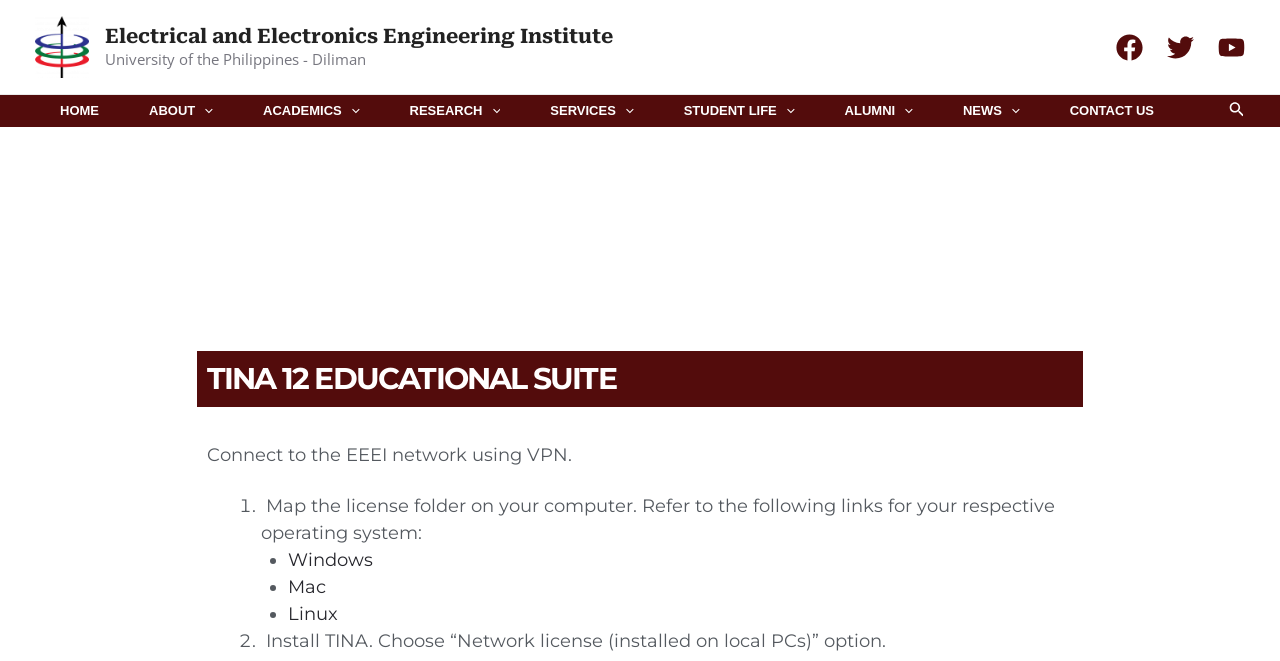Please determine the bounding box coordinates of the element to click in order to execute the following instruction: "Search for something". The coordinates should be four float numbers between 0 and 1, specified as [left, top, right, bottom].

[0.96, 0.15, 0.973, 0.186]